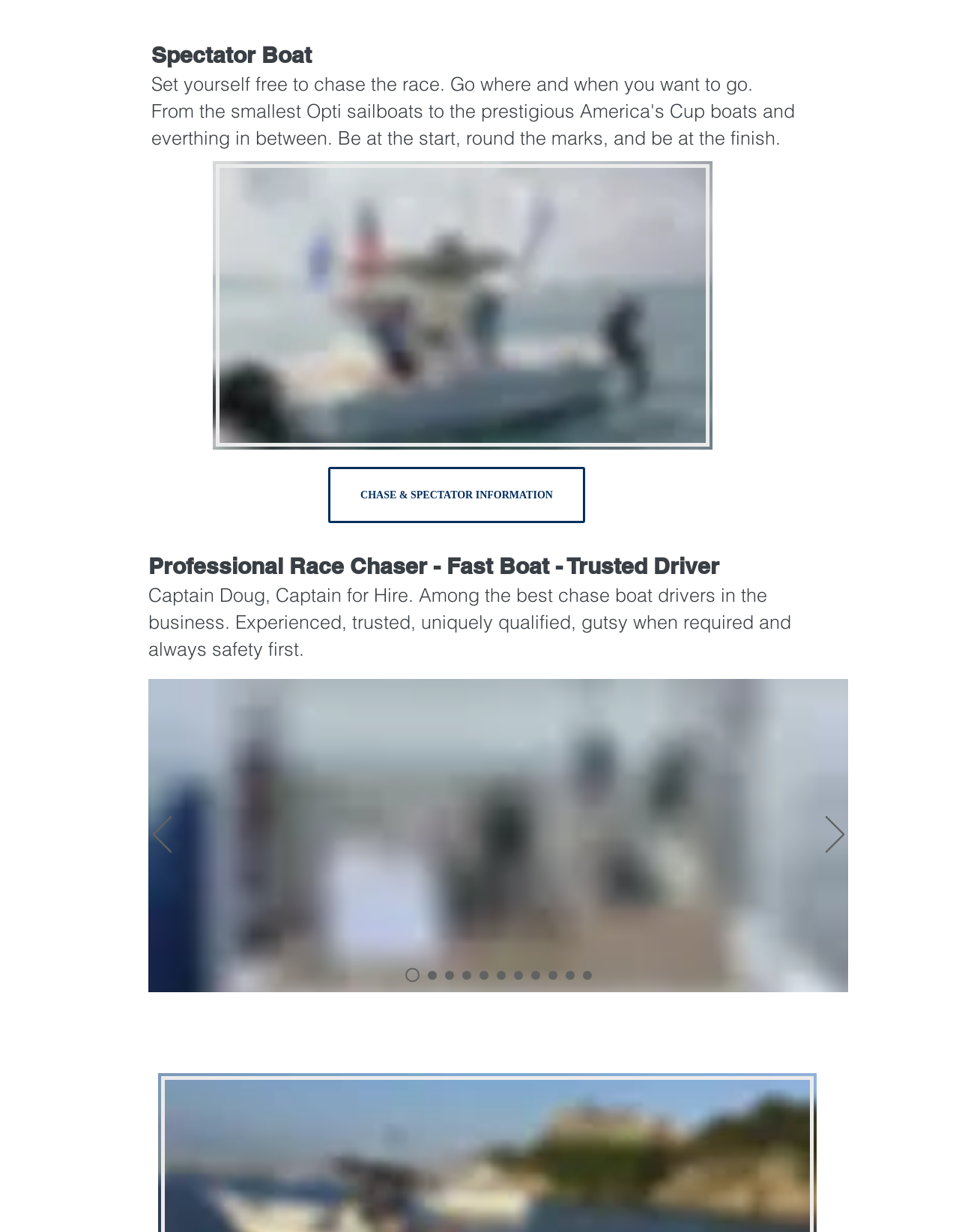Locate the bounding box of the UI element with the following description: "Japan".

None